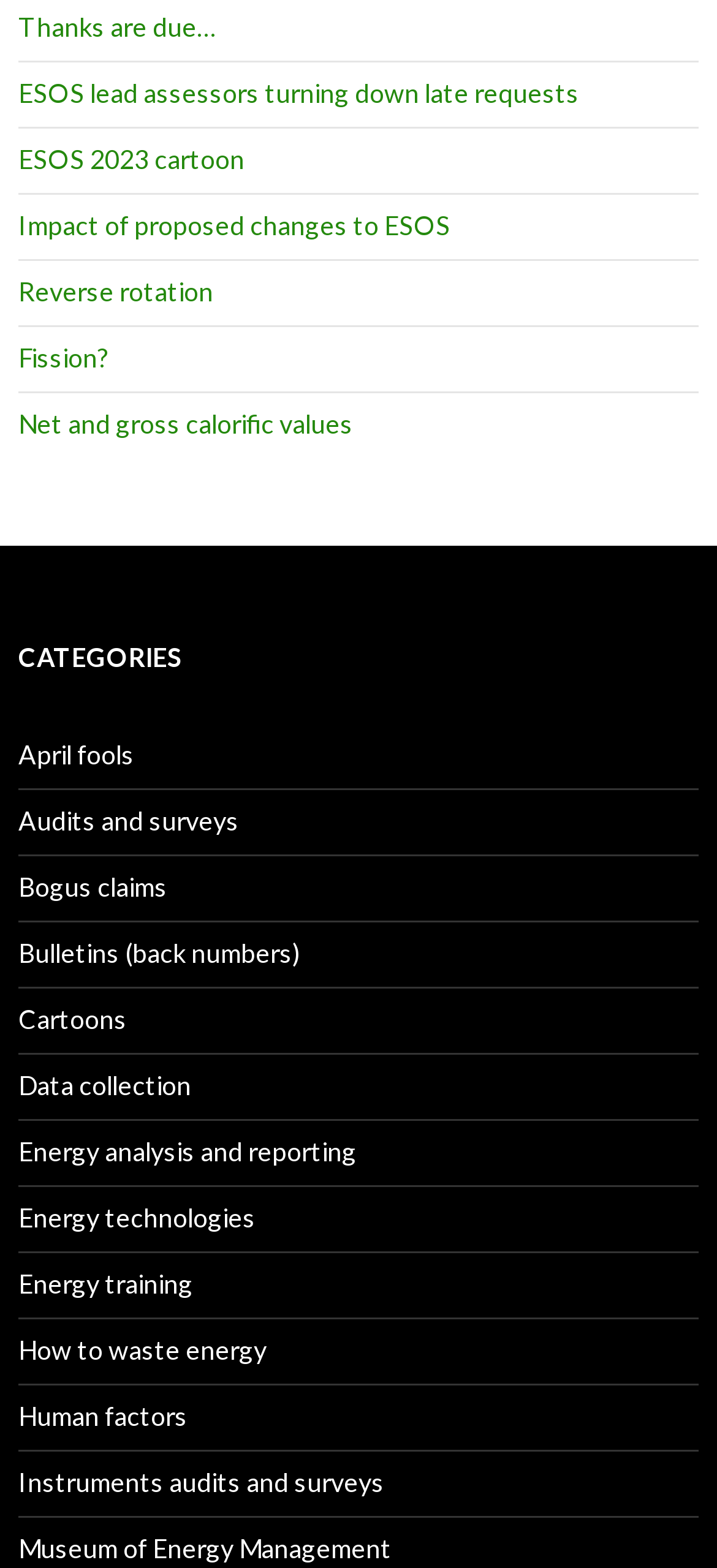Locate the bounding box coordinates of the element that should be clicked to fulfill the instruction: "Learn about Energy training".

[0.026, 0.809, 0.269, 0.829]